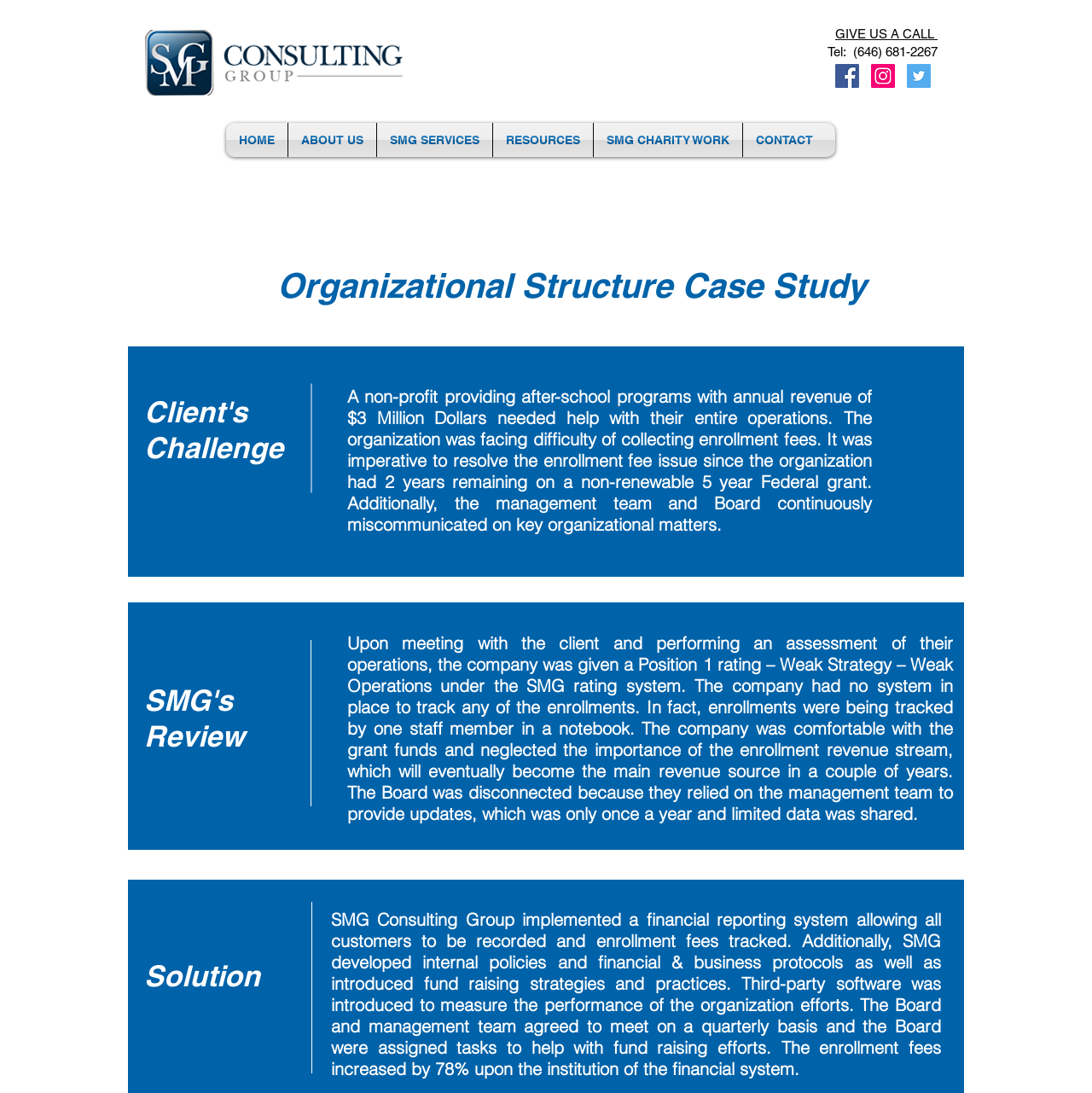Identify the bounding box coordinates for the element you need to click to achieve the following task: "Read about SMG SERVICES". The coordinates must be four float values ranging from 0 to 1, formatted as [left, top, right, bottom].

[0.345, 0.112, 0.451, 0.144]